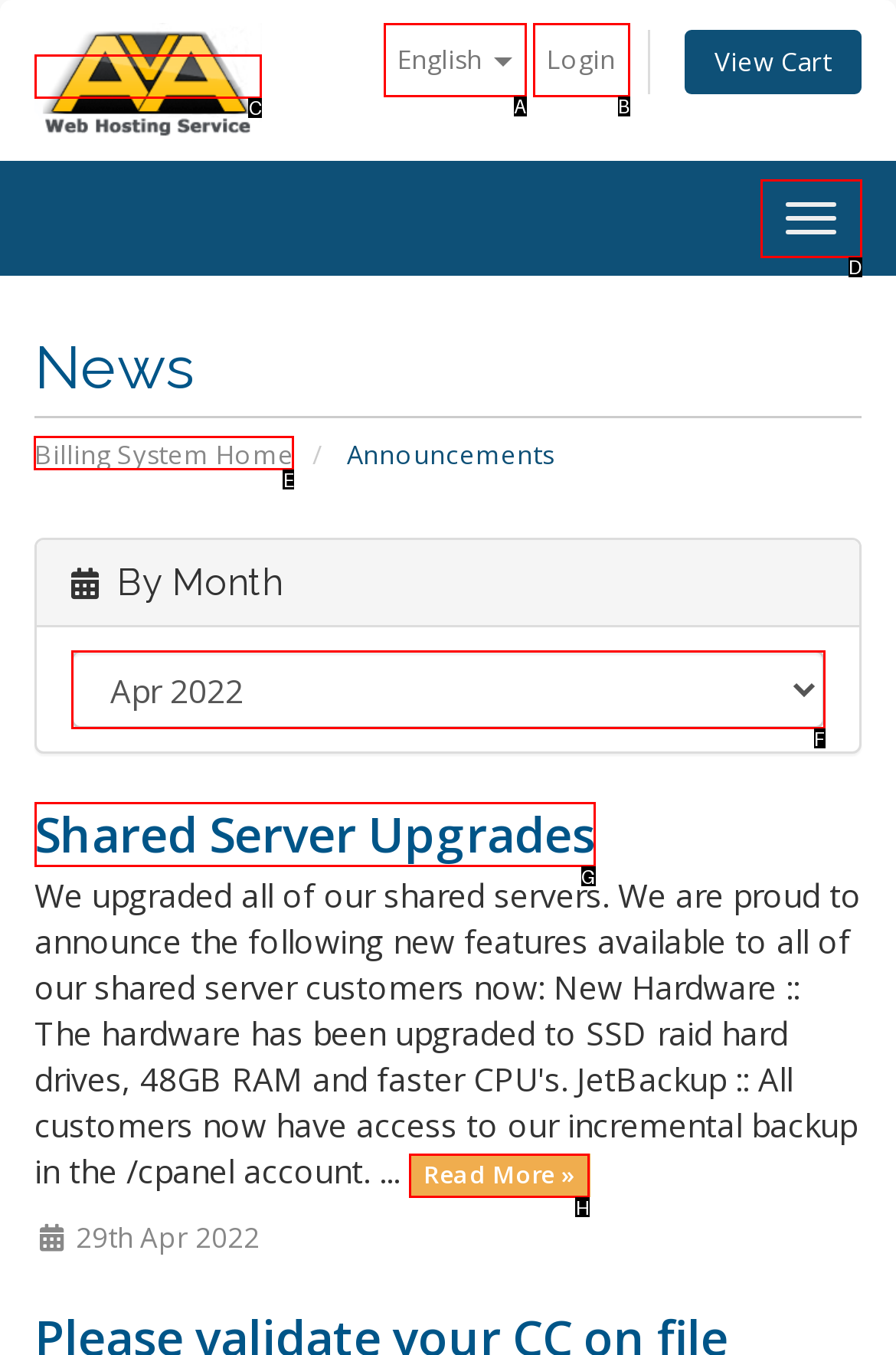Select the correct HTML element to complete the following task: Go to billing system home
Provide the letter of the choice directly from the given options.

E